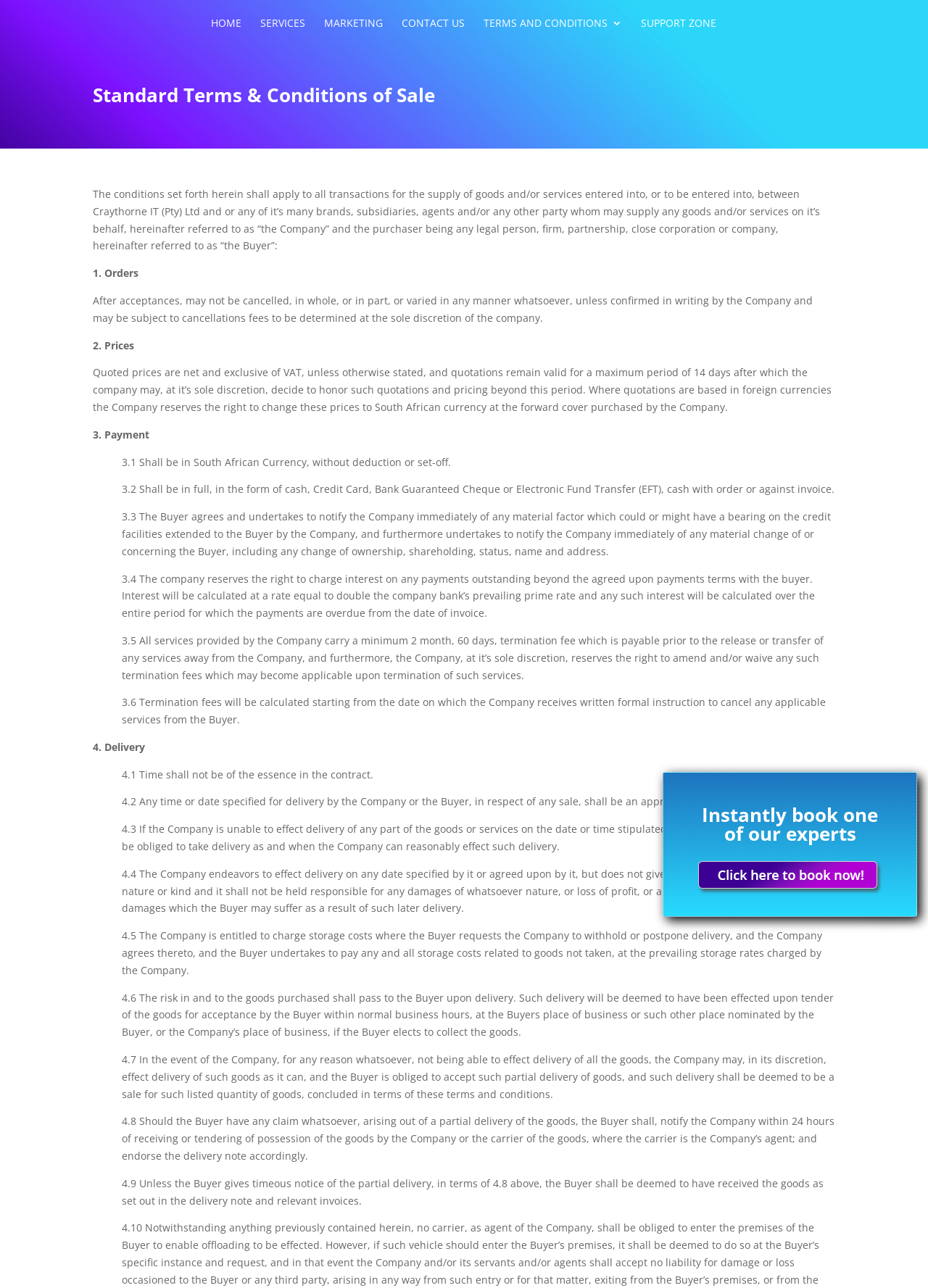What is the company's policy on order cancellations?
Look at the screenshot and respond with one word or a short phrase.

Not allowed without written confirmation